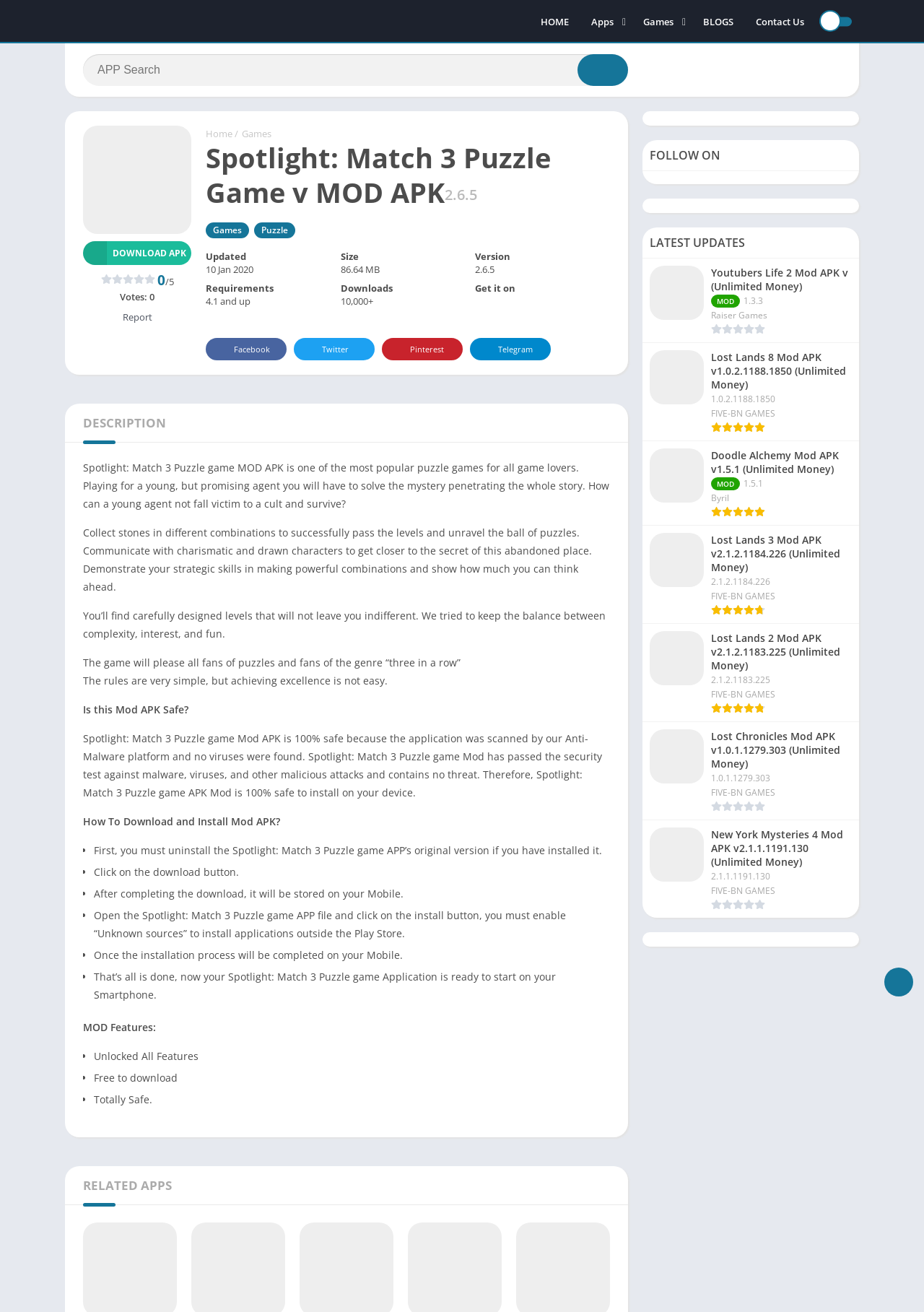Provide the bounding box coordinates of the HTML element described as: "Sports". The bounding box coordinates should be four float numbers between 0 and 1, i.e., [left, top, right, bottom].

[0.684, 0.224, 0.825, 0.241]